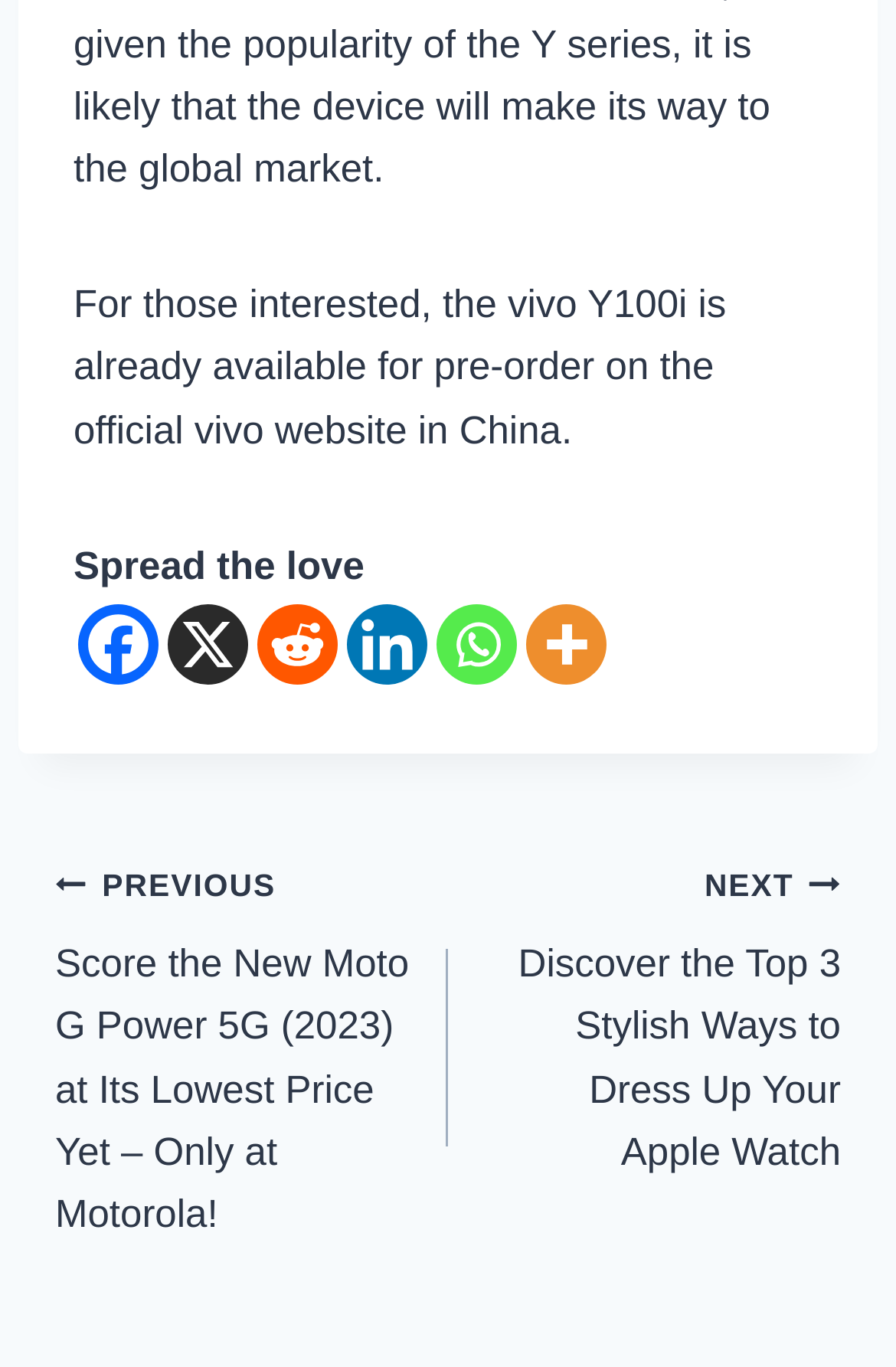How many social media links are available?
Look at the screenshot and give a one-word or phrase answer.

5